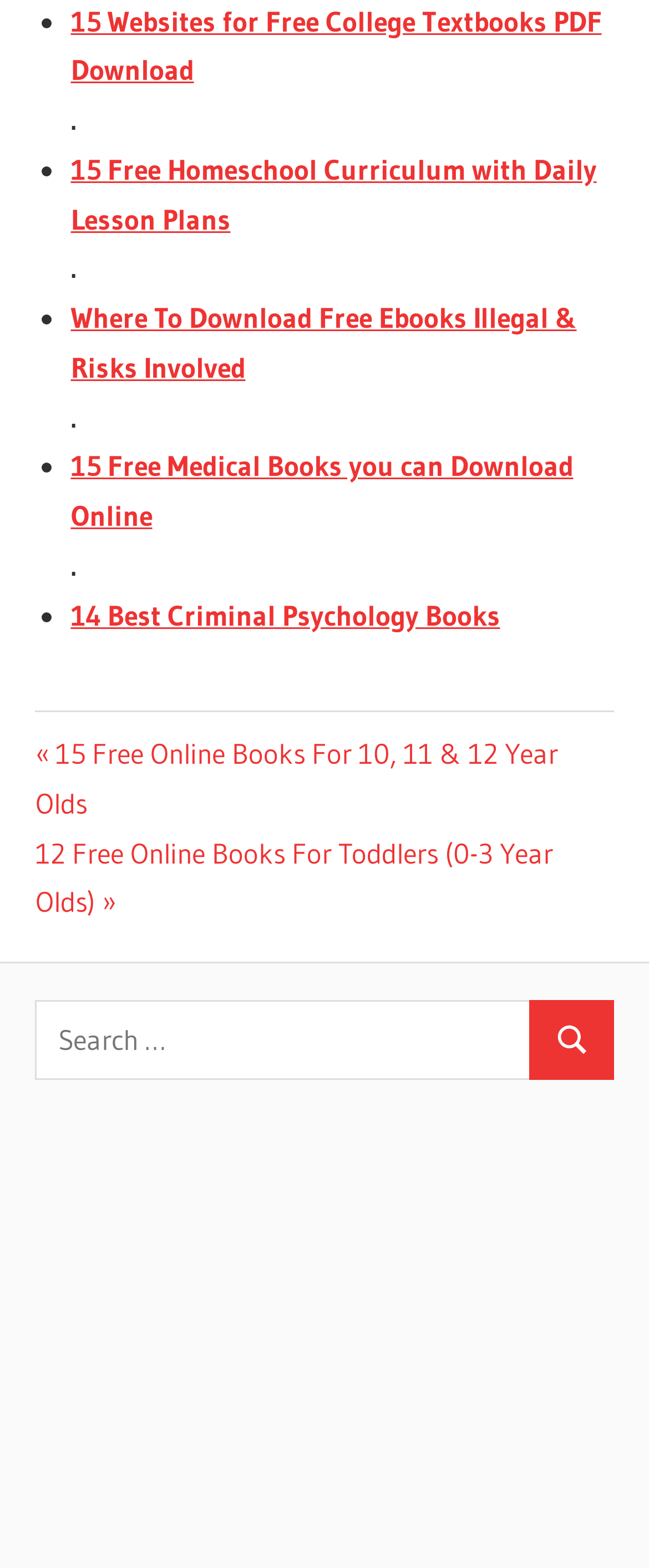How can users navigate to other posts on this webpage? Observe the screenshot and provide a one-word or short phrase answer.

Using post navigation